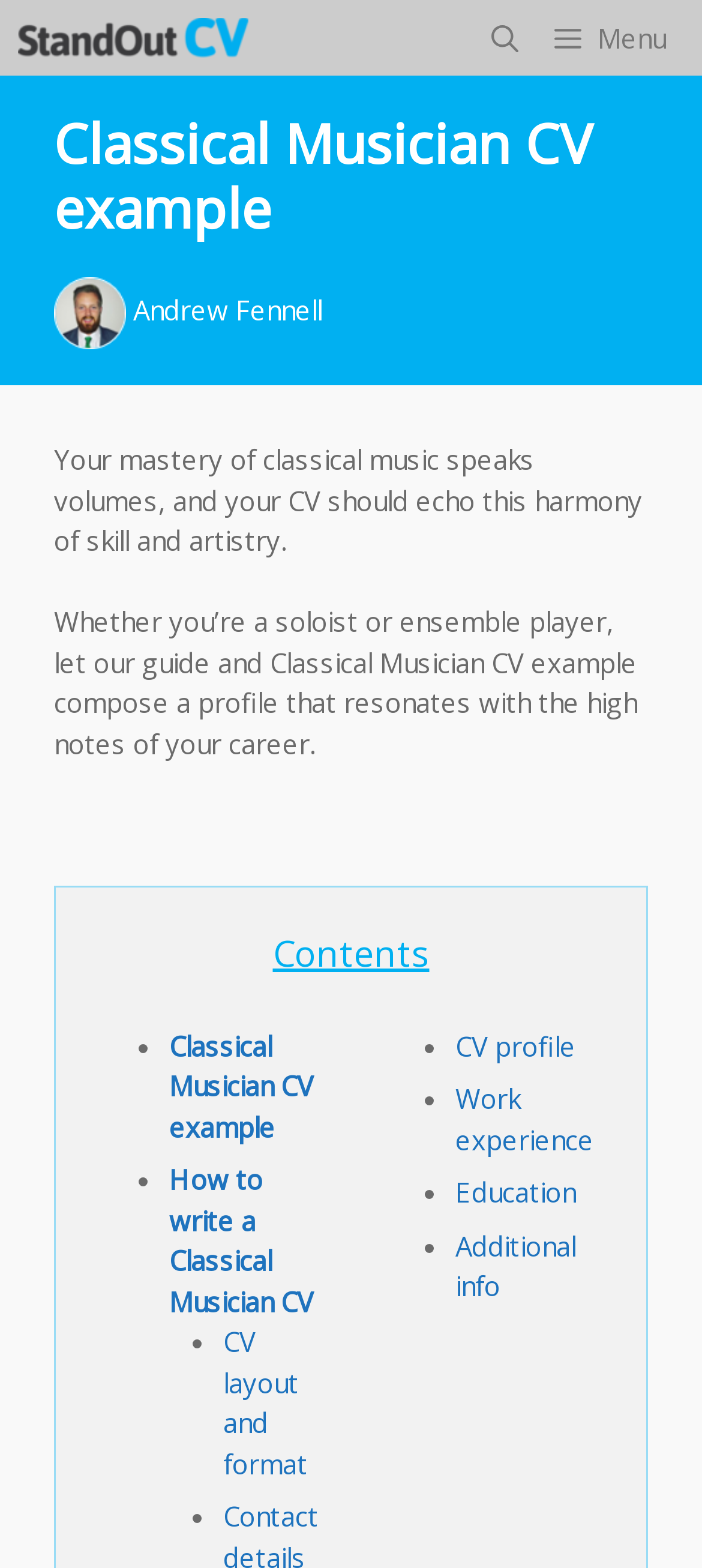Could you highlight the region that needs to be clicked to execute the instruction: "Learn how to write a Classical Musician CV"?

[0.241, 0.741, 0.446, 0.841]